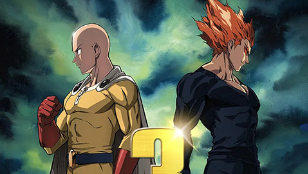Respond concisely with one word or phrase to the following query:
What is the shape of the object in the center of the image?

question mark